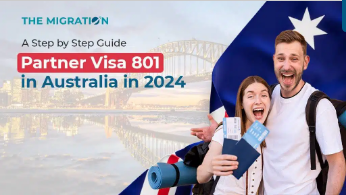Provide a single word or phrase to answer the given question: 
What is the tone of the graphic?

Positive and encouraging